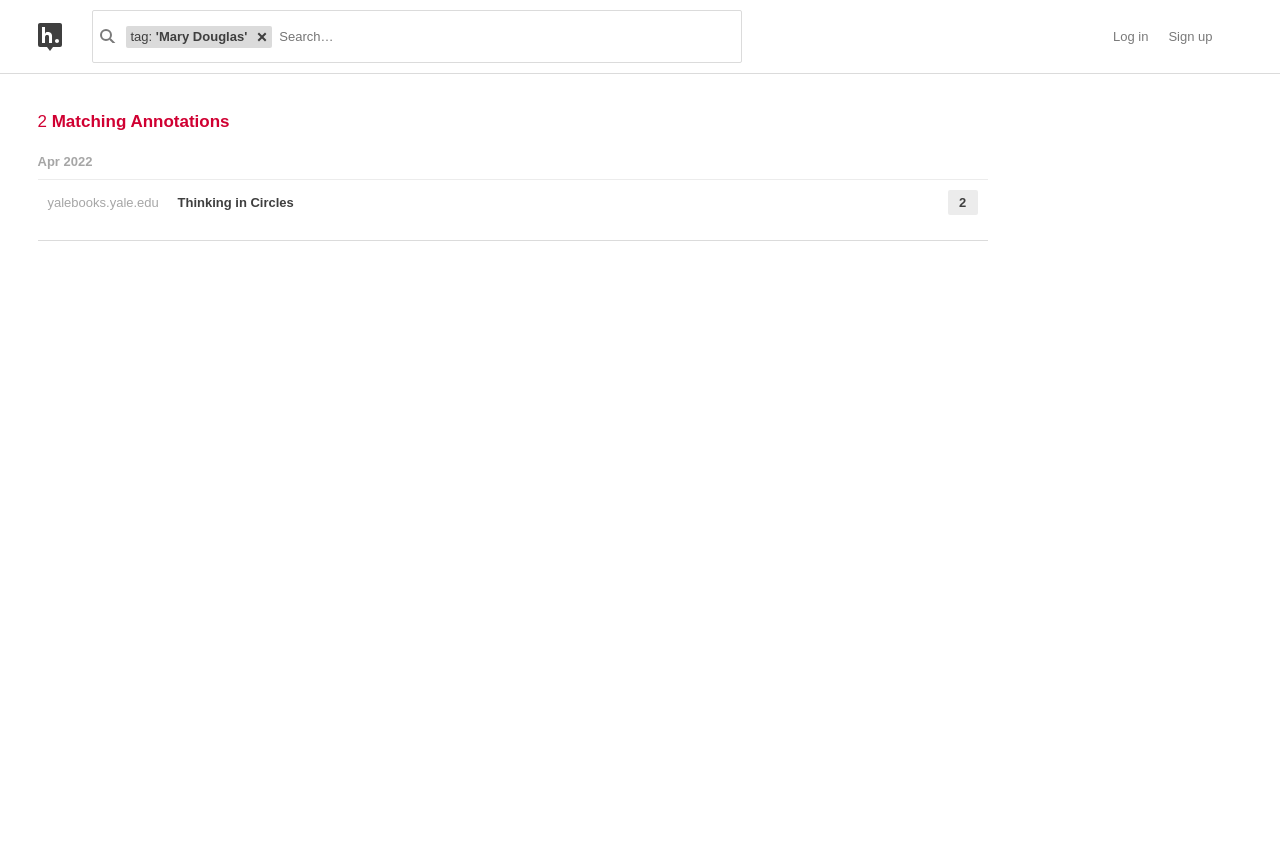Using the information from the screenshot, answer the following question thoroughly:
What is the purpose of the 'Log in' and 'Sign up' links?

The 'Log in' and 'Sign up' links are located at the top right corner of the webpage, which suggests that they are used for user authentication purposes, allowing users to log in to their accounts or sign up for a new account.